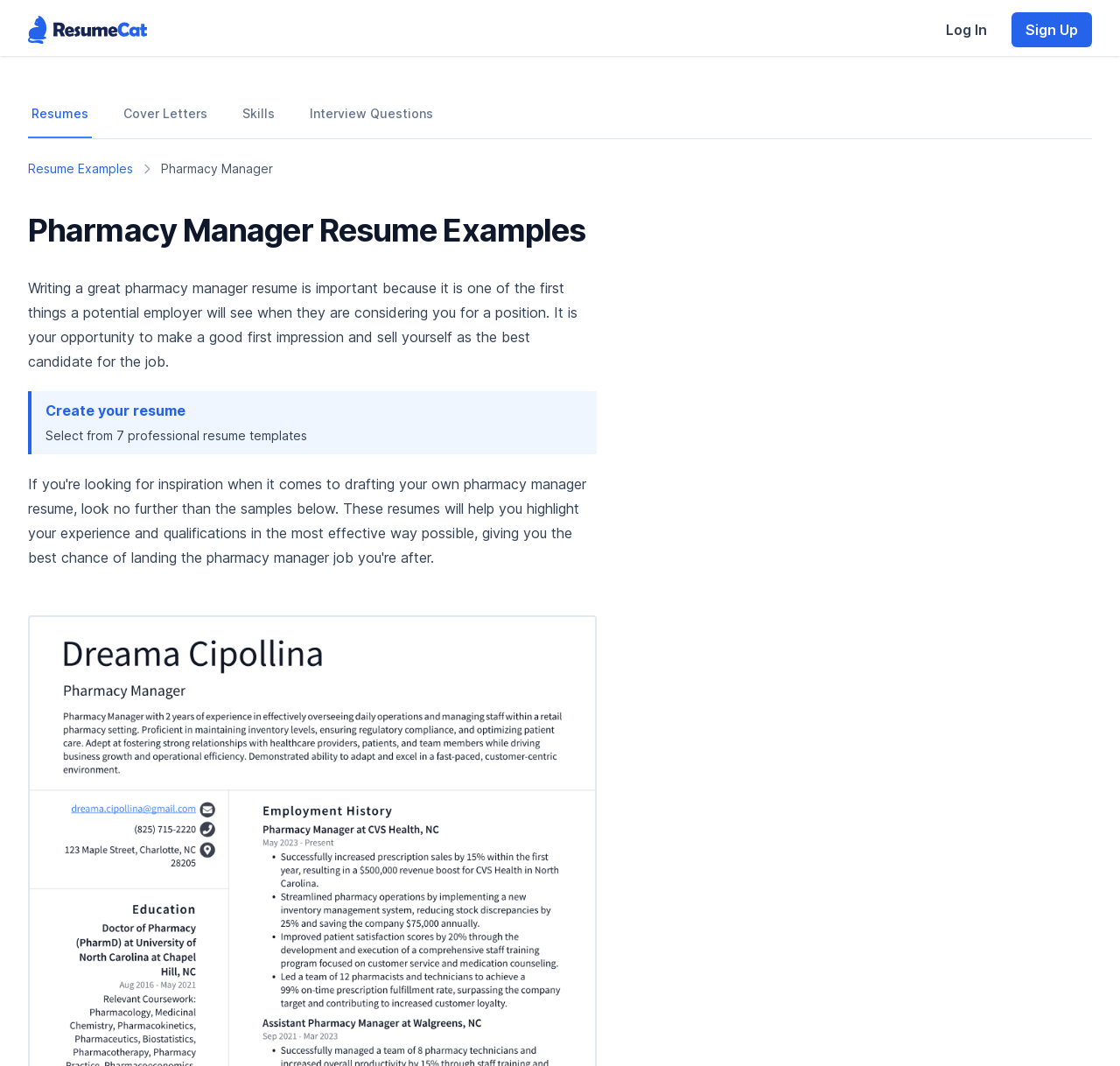From the given element description: "Sign Up", find the bounding box for the UI element. Provide the coordinates as four float numbers between 0 and 1, in the order [left, top, right, bottom].

[0.903, 0.011, 0.975, 0.044]